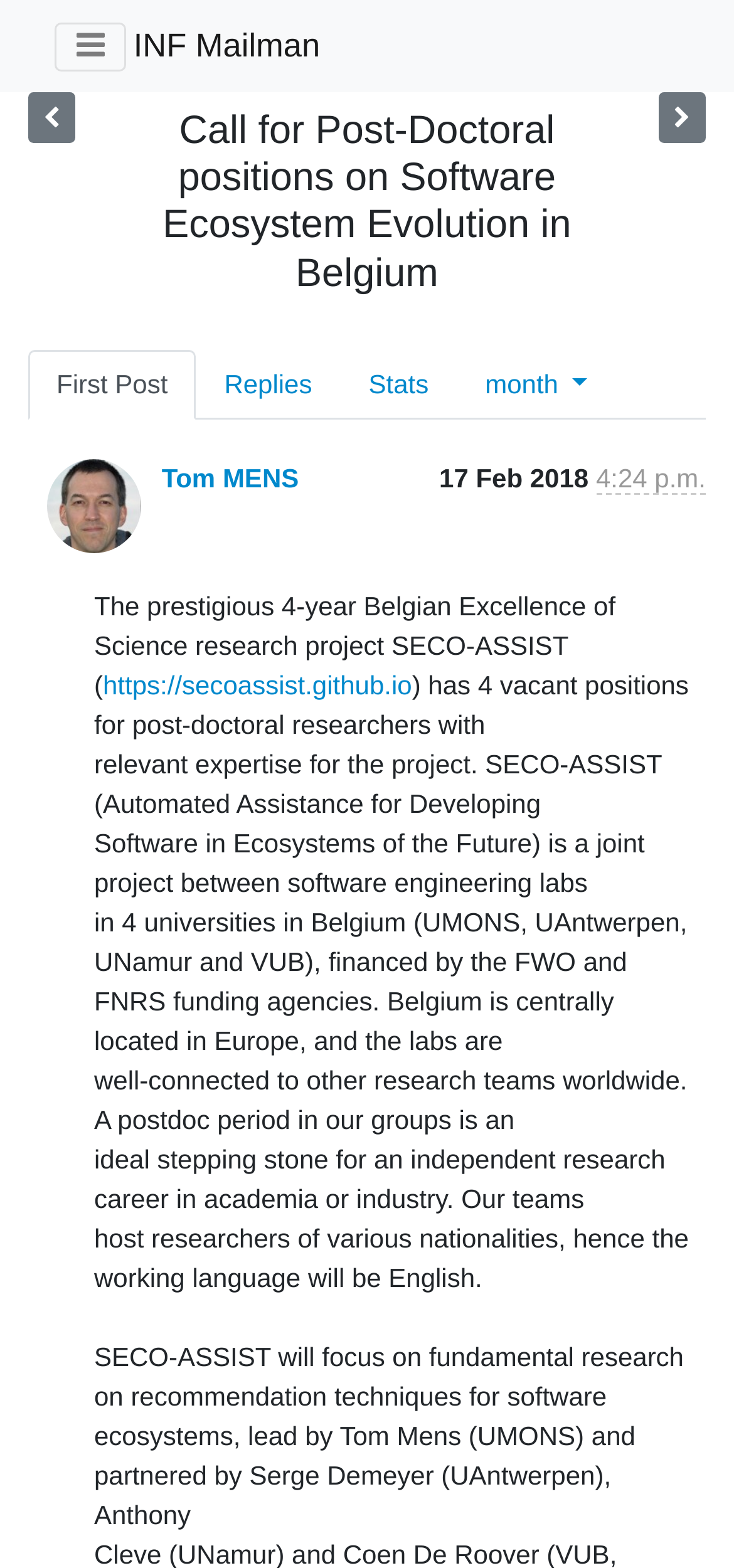Find the bounding box coordinates of the area that needs to be clicked in order to achieve the following instruction: "Visit the INF Mailman website". The coordinates should be specified as four float numbers between 0 and 1, i.e., [left, top, right, bottom].

[0.182, 0.008, 0.436, 0.05]